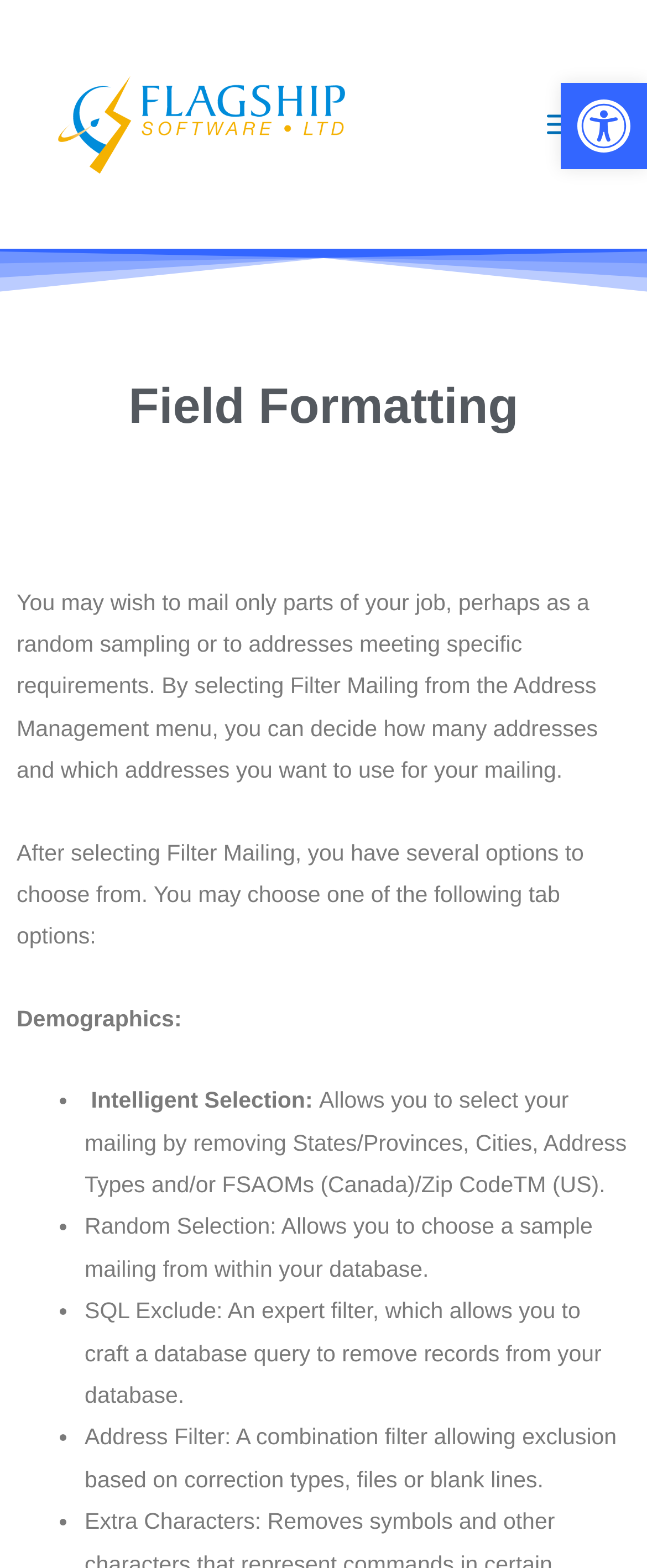Identify the bounding box coordinates for the UI element described by the following text: "Terms of Use". Provide the coordinates as four float numbers between 0 and 1, in the format [left, top, right, bottom].

None